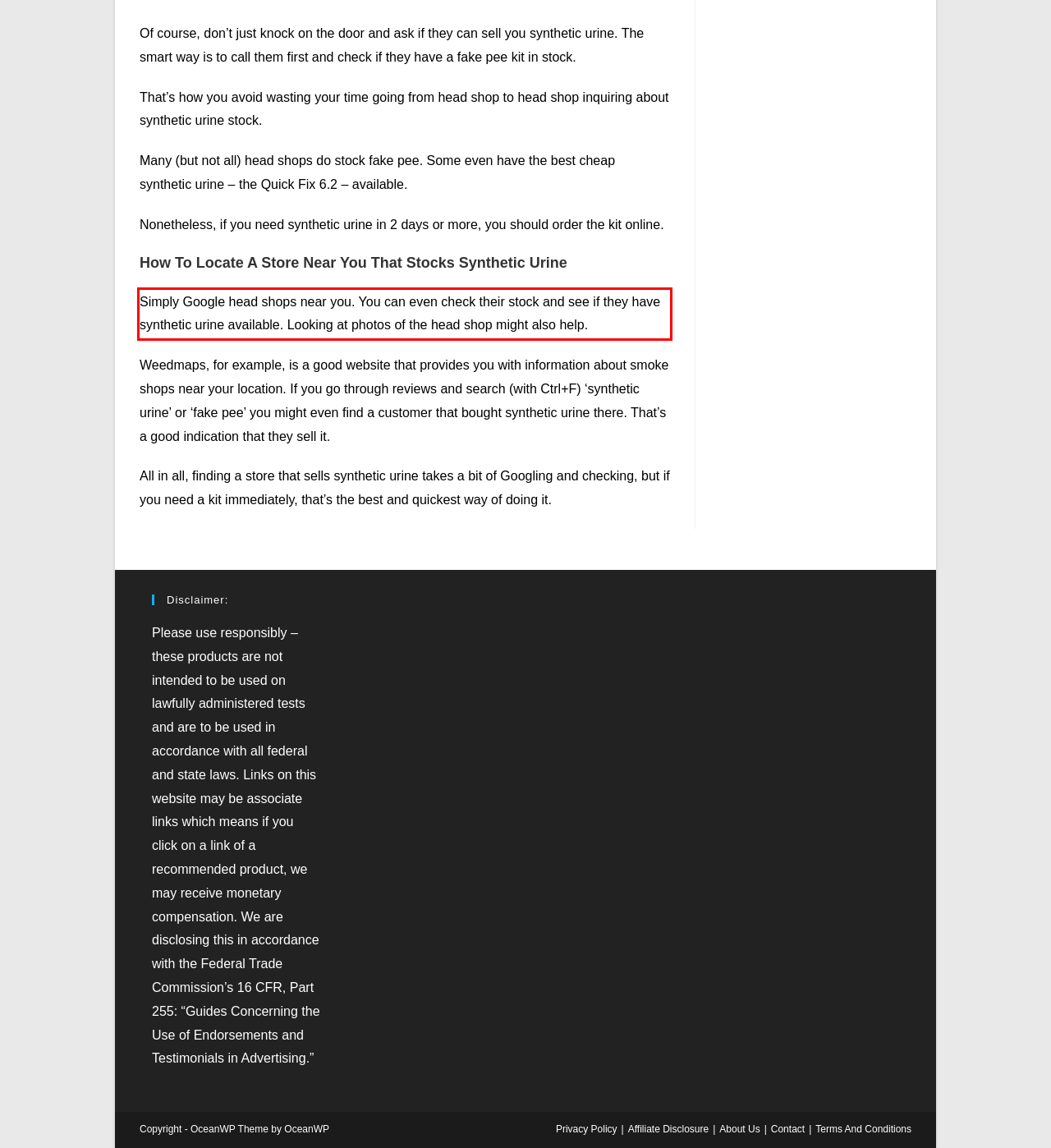You have a webpage screenshot with a red rectangle surrounding a UI element. Extract the text content from within this red bounding box.

Simply Google head shops near you. You can even check their stock and see if they have synthetic urine available. Looking at photos of the head shop might also help.